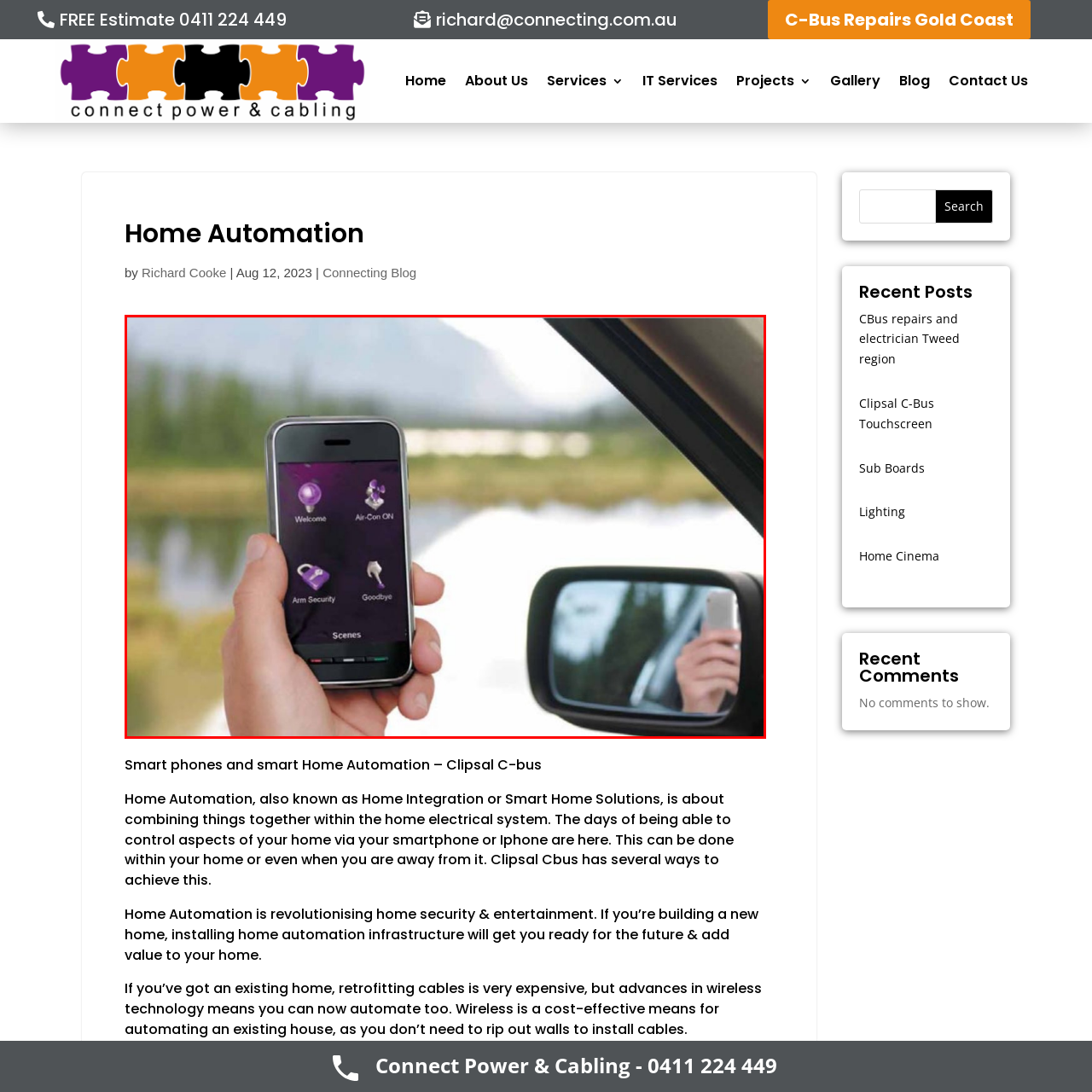What is reflected in the car's side mirror?
Examine the image within the red bounding box and provide a comprehensive answer to the question.

Upon closer inspection of the image, it can be seen that the car's side mirror is reflecting another person who is also holding a phone, symbolizing connectivity and the modern lifestyle enabled by technology.